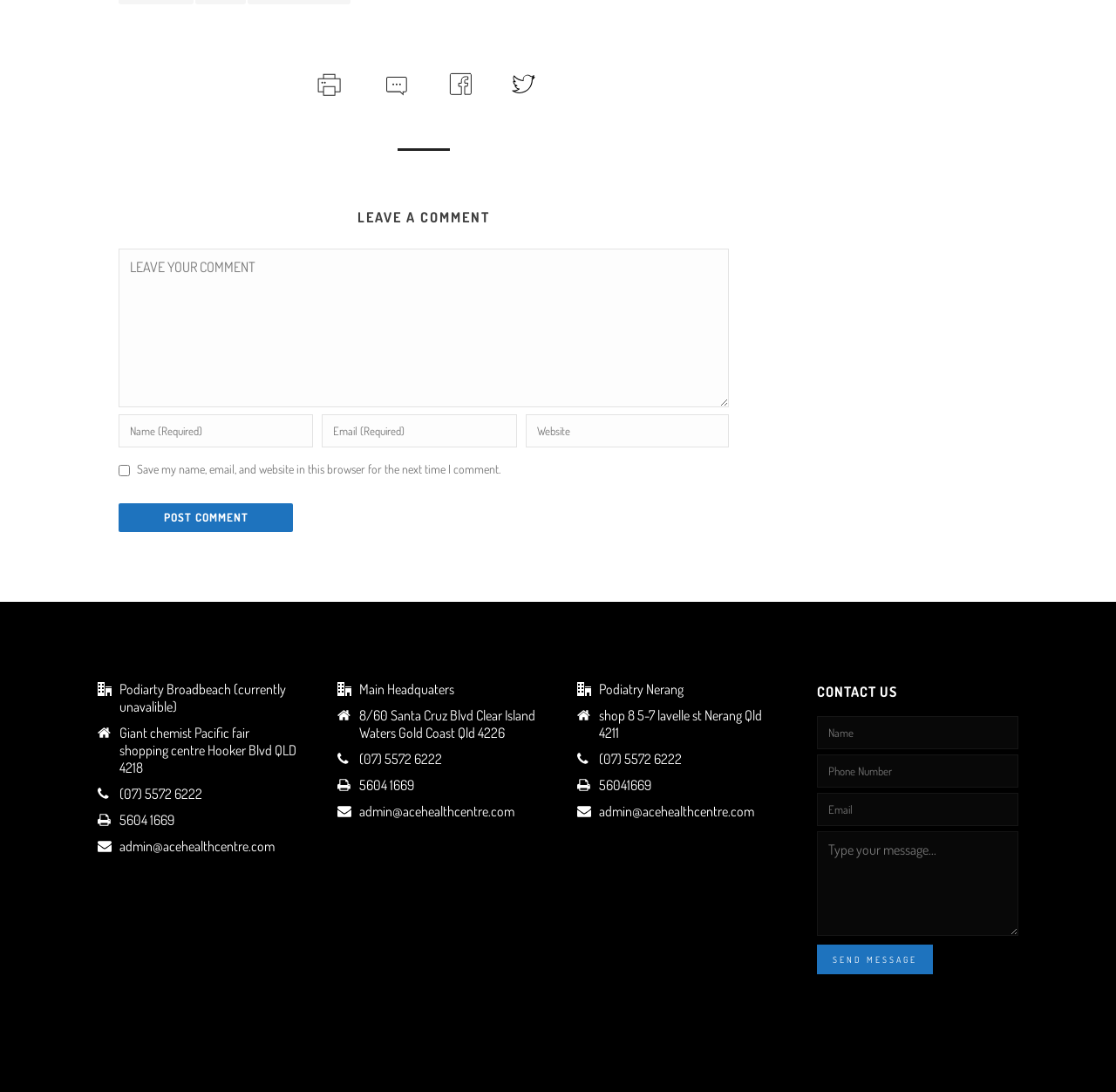Please identify the bounding box coordinates of the clickable region that I should interact with to perform the following instruction: "Type your comment in the 'LEAVE YOUR COMMENT' field". The coordinates should be expressed as four float numbers between 0 and 1, i.e., [left, top, right, bottom].

[0.106, 0.228, 0.653, 0.373]